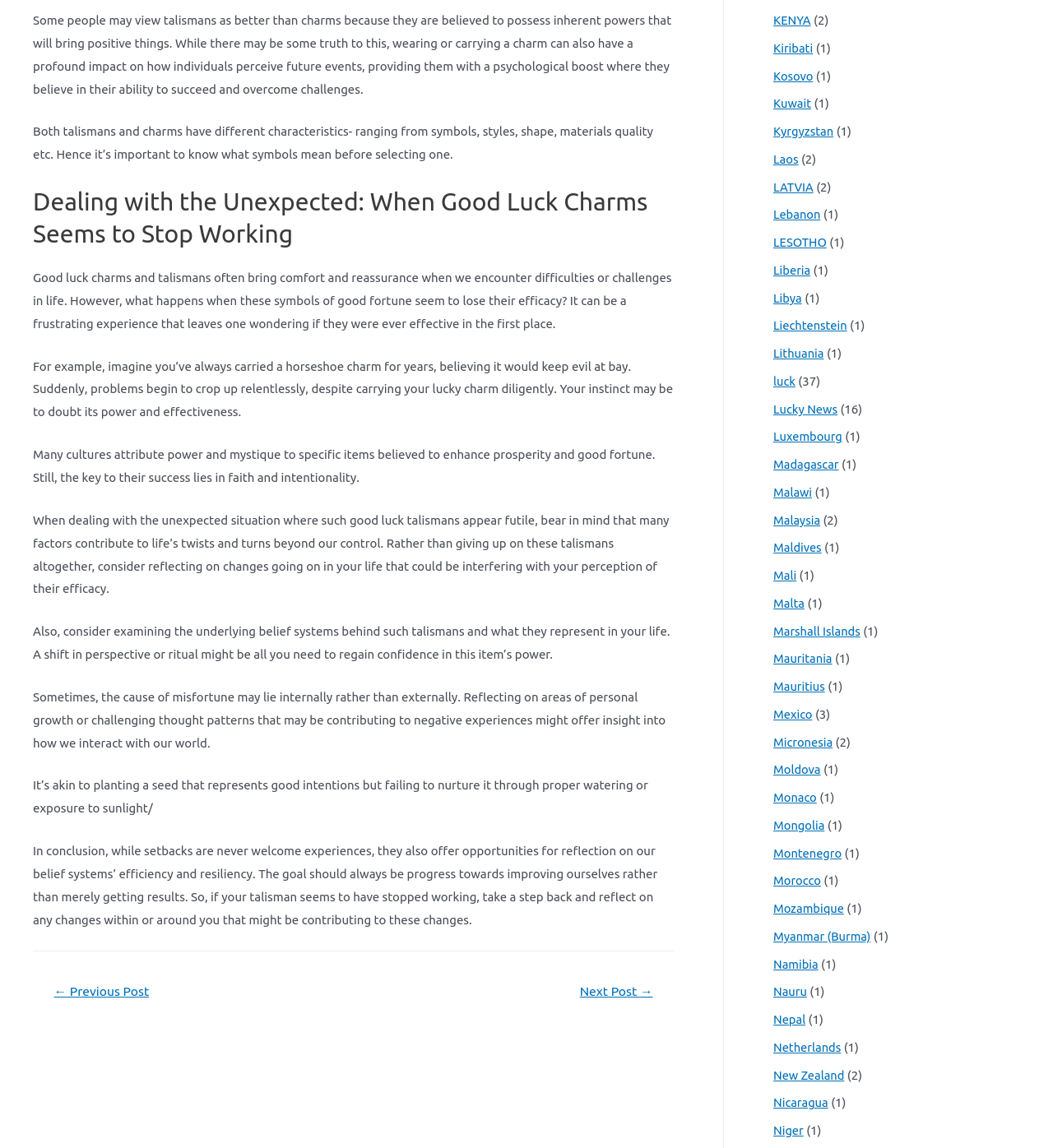Pinpoint the bounding box coordinates of the area that must be clicked to complete this instruction: "Click the 'Android' link at the top".

None